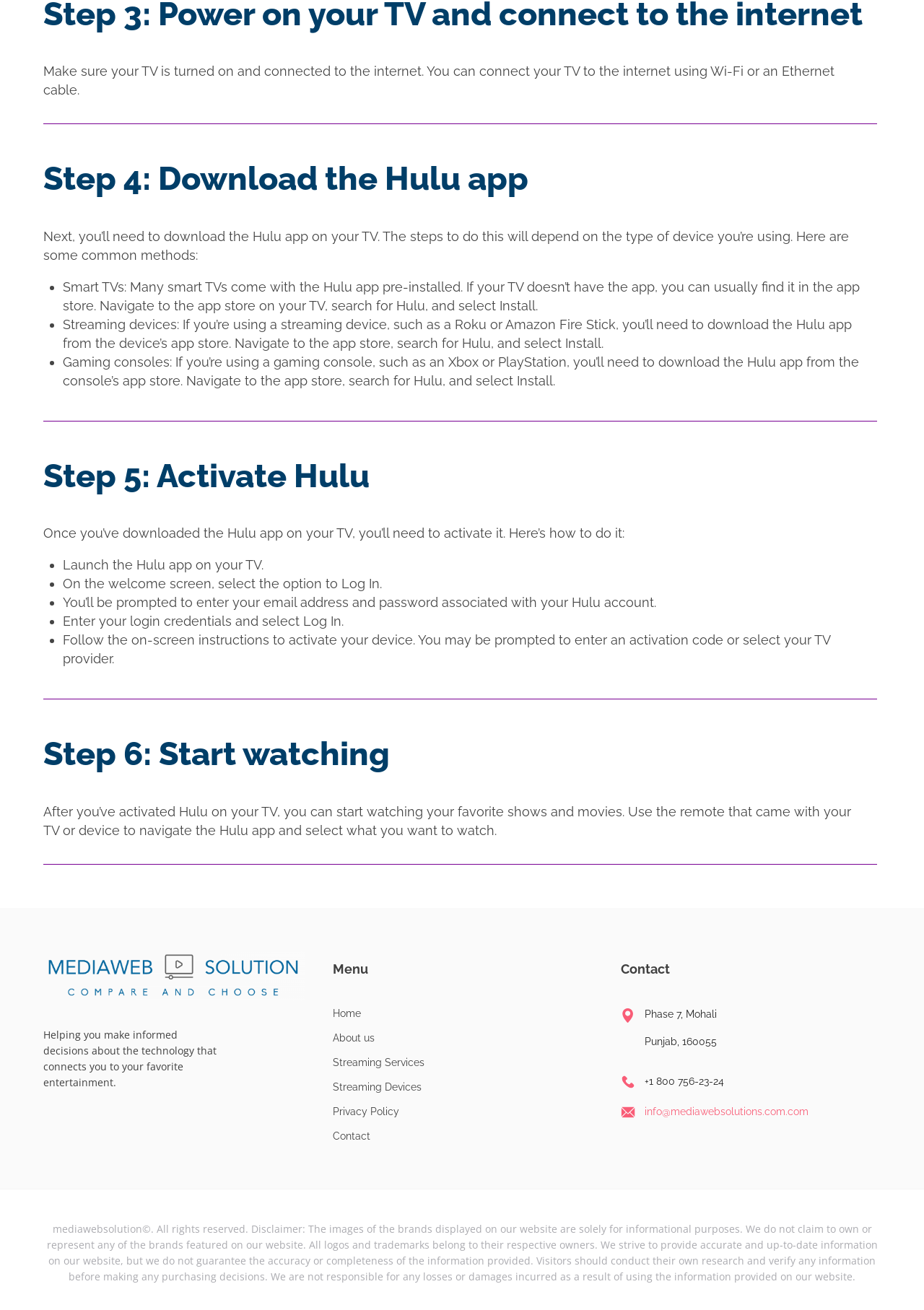Determine the bounding box for the UI element as described: "Saygah". The coordinates should be represented as four float numbers between 0 and 1, formatted as [left, top, right, bottom].

None